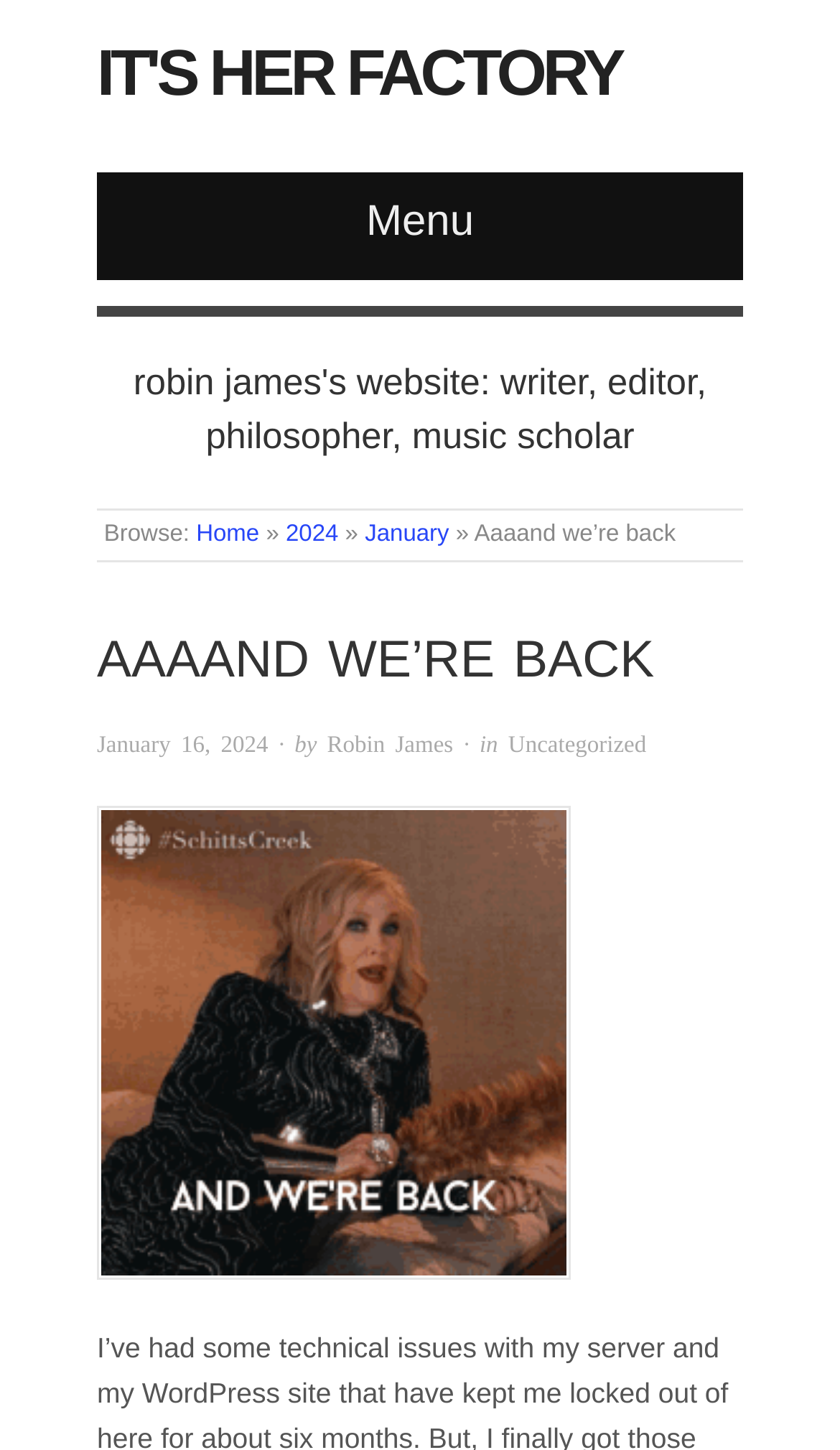What is the current date?
Refer to the screenshot and answer in one word or phrase.

January 16, 2024